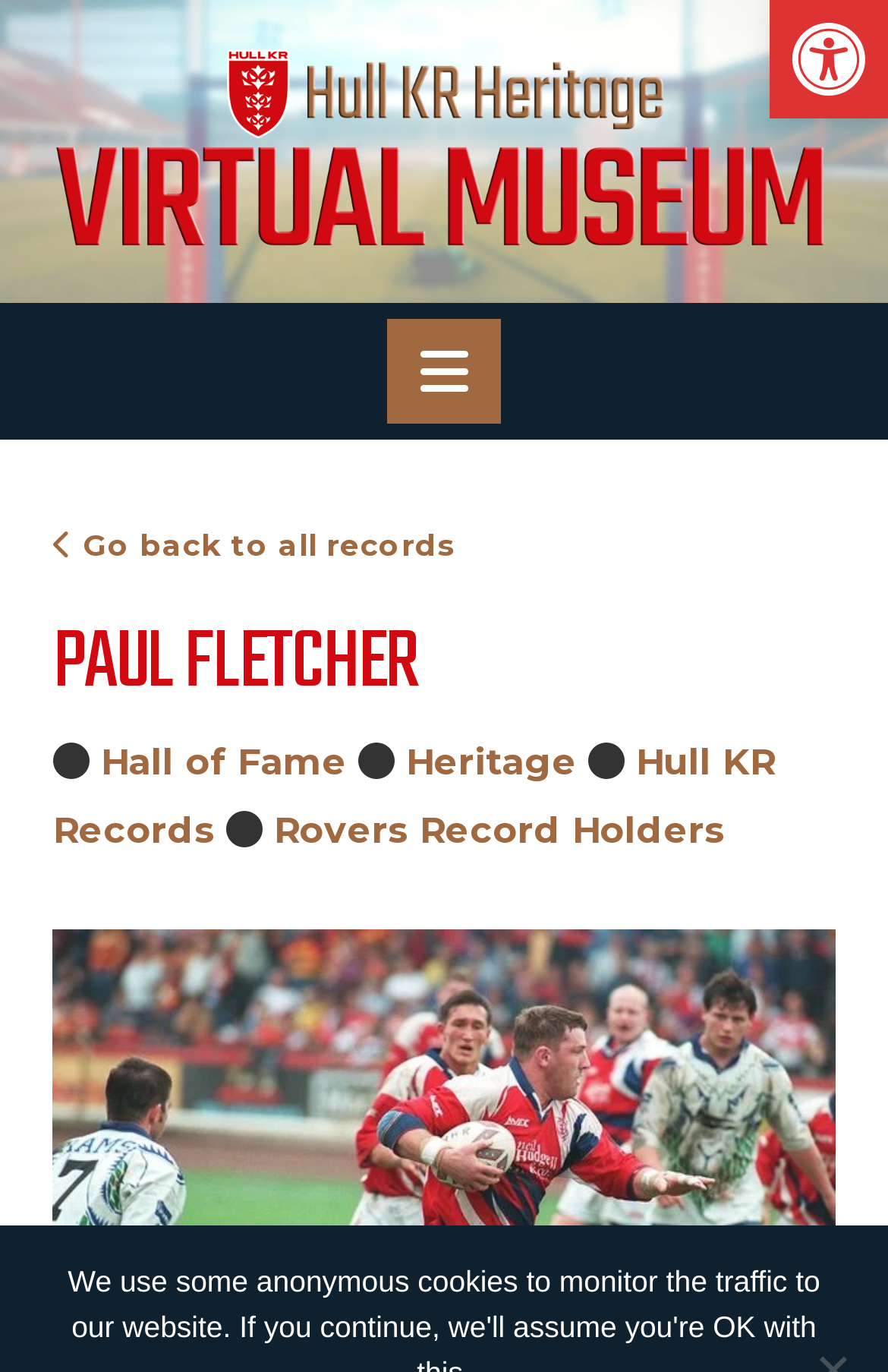Summarize the webpage with intricate details.

The webpage is dedicated to the Hull Kingston Rovers Heritage Project Virtual Museum. At the top-right corner, there is a button to open the toolbar accessibility tools, accompanied by an image with the same description. 

Below this, a prominent link to the Hull KR Heritage Project Virtual Museum is displayed, accompanied by a large image that spans almost the entire width of the page. 

On the left side of the page, a navigation button is located, which when expanded, reveals a set of links. The first link is an arrow pointing to the left, indicating a "go back to all records" function. Below this, a heading "PAUL FLETCHER" is displayed, followed by four links: "Hall of Fame", "Heritage", "Hull KR Records", and "Rovers Record Holders". These links are arranged horizontally, with the first and last links positioned at the left and right edges, respectively, and the middle two links spaced evenly between them.